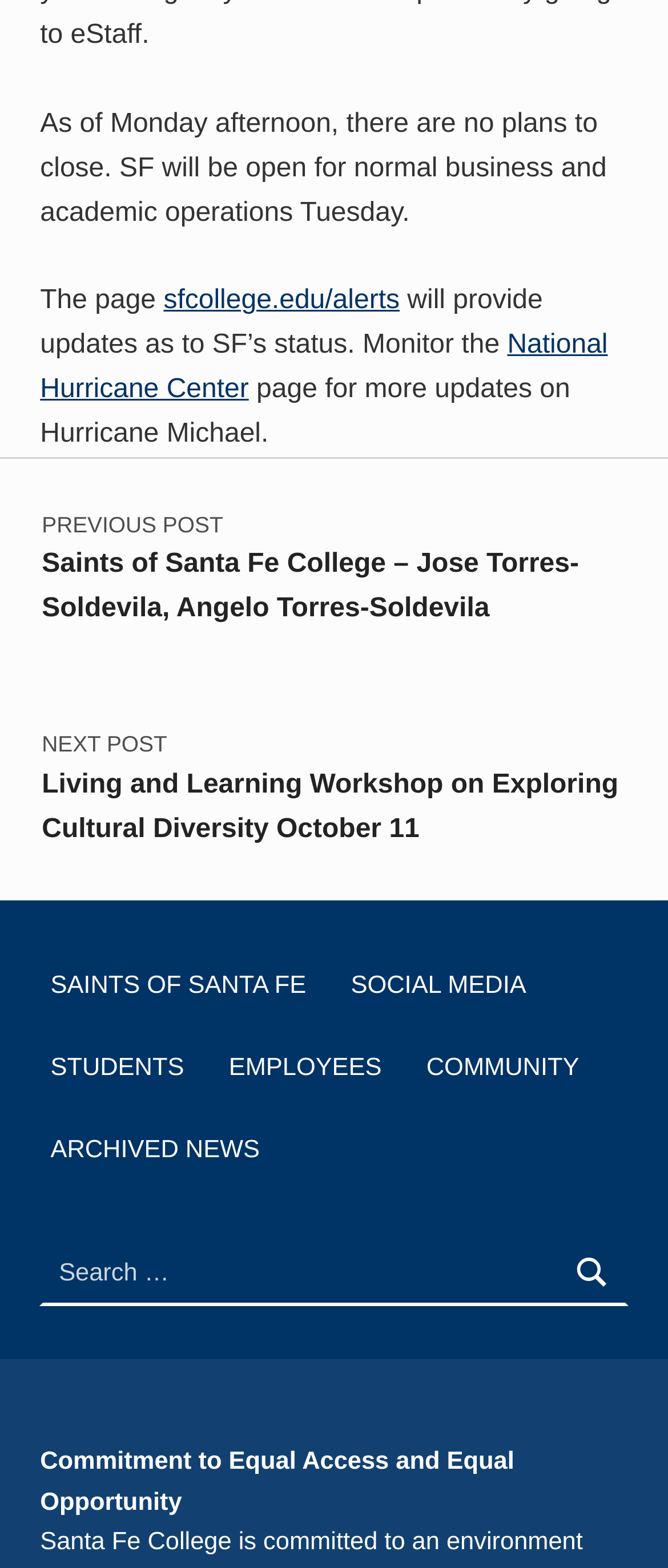Pinpoint the bounding box coordinates for the area that should be clicked to perform the following instruction: "check for updates on Hurricane Michael".

[0.06, 0.211, 0.91, 0.258]